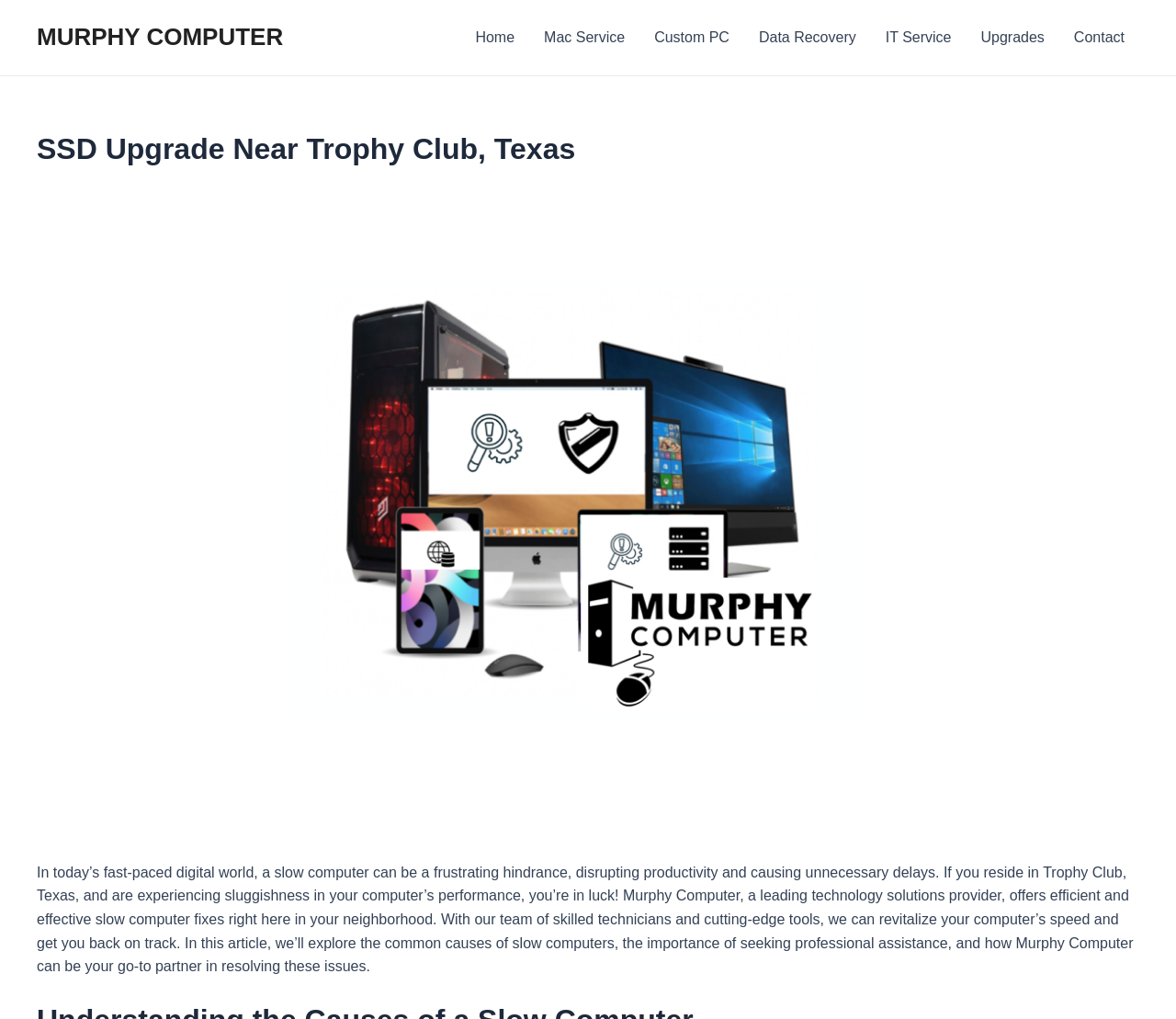Calculate the bounding box coordinates for the UI element based on the following description: "Data Recovery". Ensure the coordinates are four float numbers between 0 and 1, i.e., [left, top, right, bottom].

[0.633, 0.0, 0.74, 0.074]